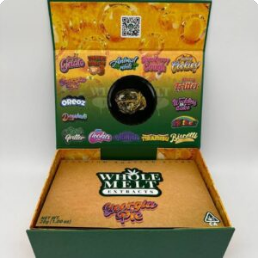Describe all the elements and aspects of the image comprehensively.

The image features a stylish packaging box for "Whole Melt Extracts Georgia Pie," an enticing cannabis concentrate product. The open box showcases a vibrant design, with a decorated top featuring various colorful logos, each representing different strains or flavors. At the center of the box lies a round container holding the extract, possibly radiating a rich, gooey consistency typical of high-quality cannabis concentrates. The inner part of the box prominently displays the product name, "Whole Melt Extracts," set against a light brown background that highlights the high-quality branding. The overall presentation suggests a premium product aimed at cannabis enthusiasts seeking flavorful and effective extracts.